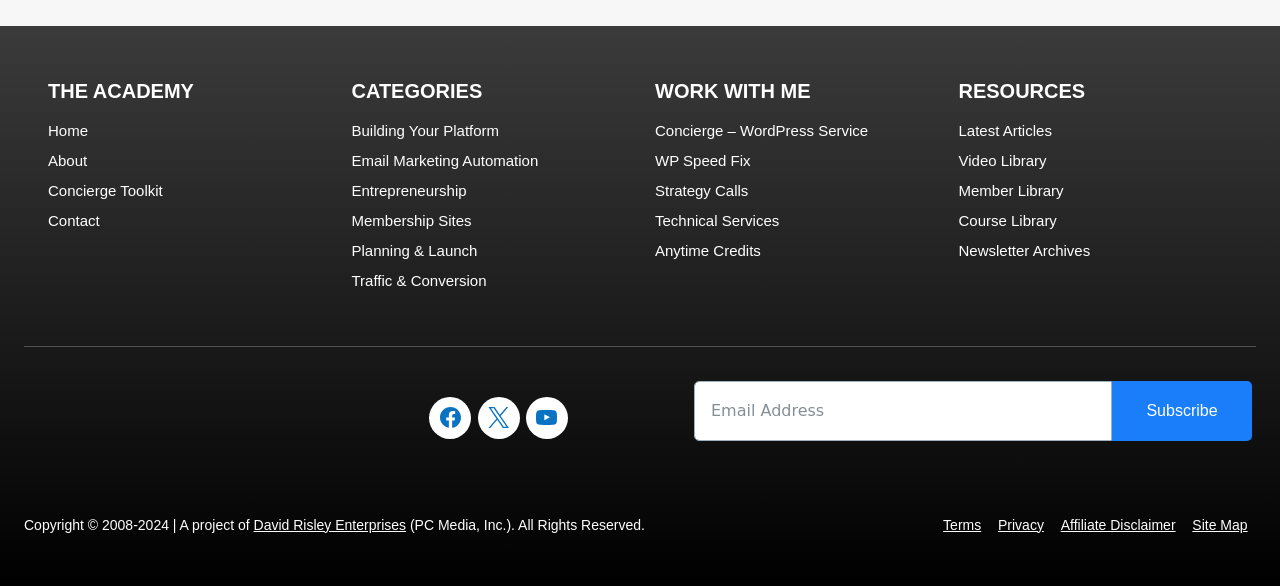Carefully observe the image and respond to the question with a detailed answer:
How many categories are listed on the webpage?

The question asks for the number of categories listed on the webpage. By examining the links under the 'CATEGORIES' heading, we can count 7 categories: 'Building Your Platform', 'Email Marketing Automation', 'Entrepreneurship', 'Membership Sites', 'Planning & Launch', 'Traffic & Conversion', and 'WORK WITH ME'.